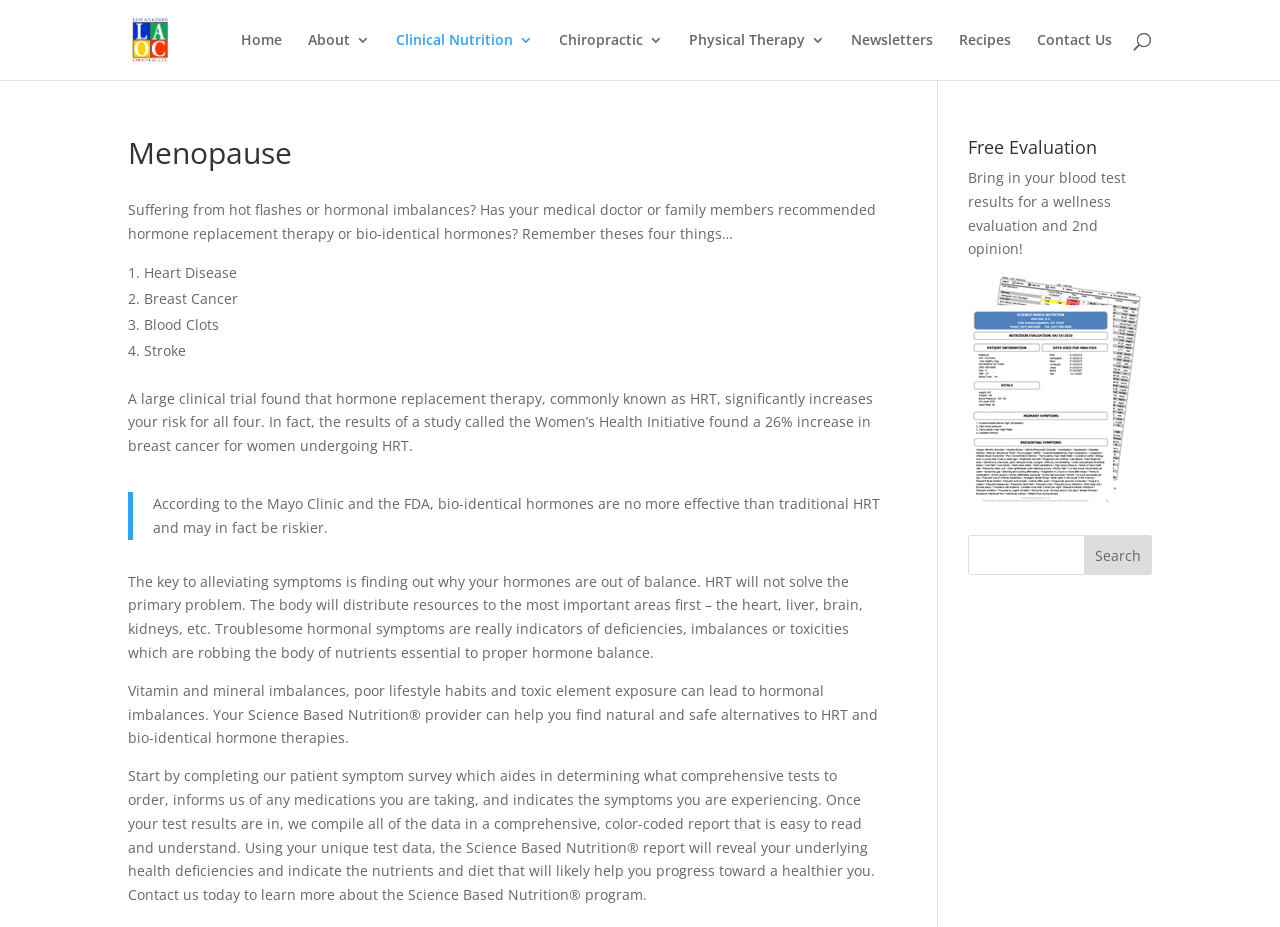Please identify the bounding box coordinates for the region that you need to click to follow this instruction: "Click the 'YES' button".

None